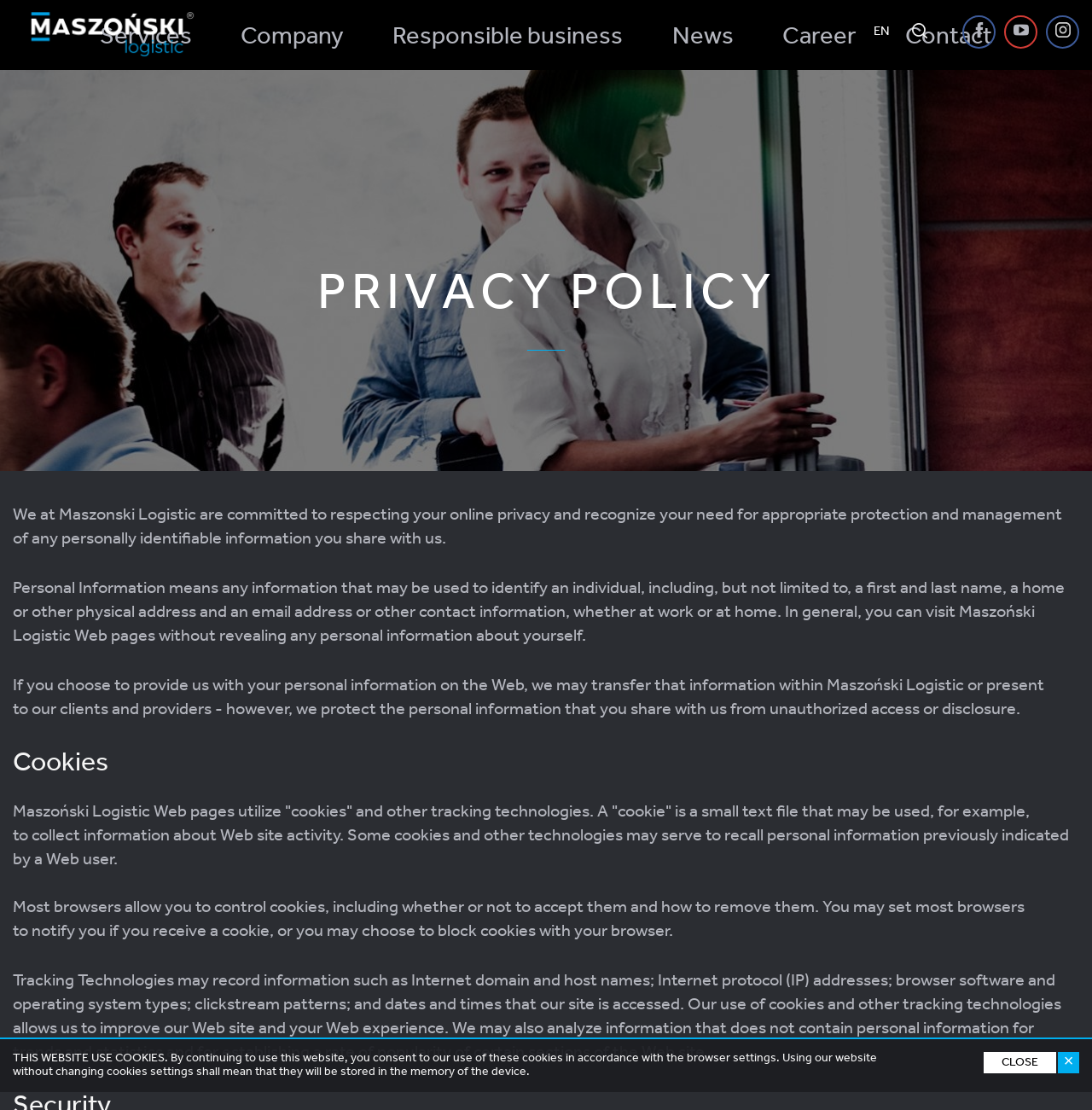Find and provide the bounding box coordinates for the UI element described here: "Services". The coordinates should be given as four float numbers between 0 and 1: [left, top, right, bottom].

[0.267, 0.024, 0.335, 0.039]